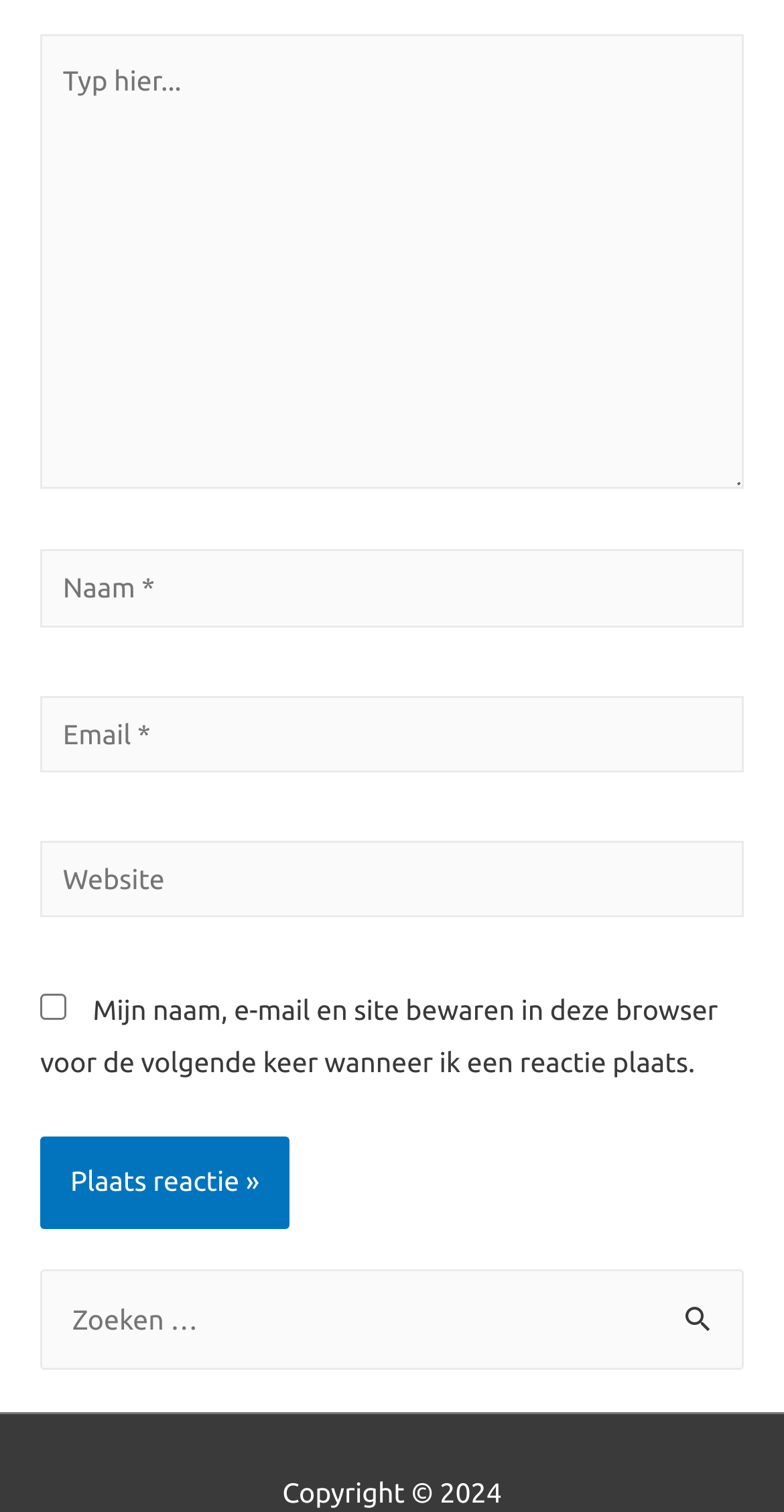Give a one-word or one-phrase response to the question:
What is the label of the first textbox?

Typ hier...